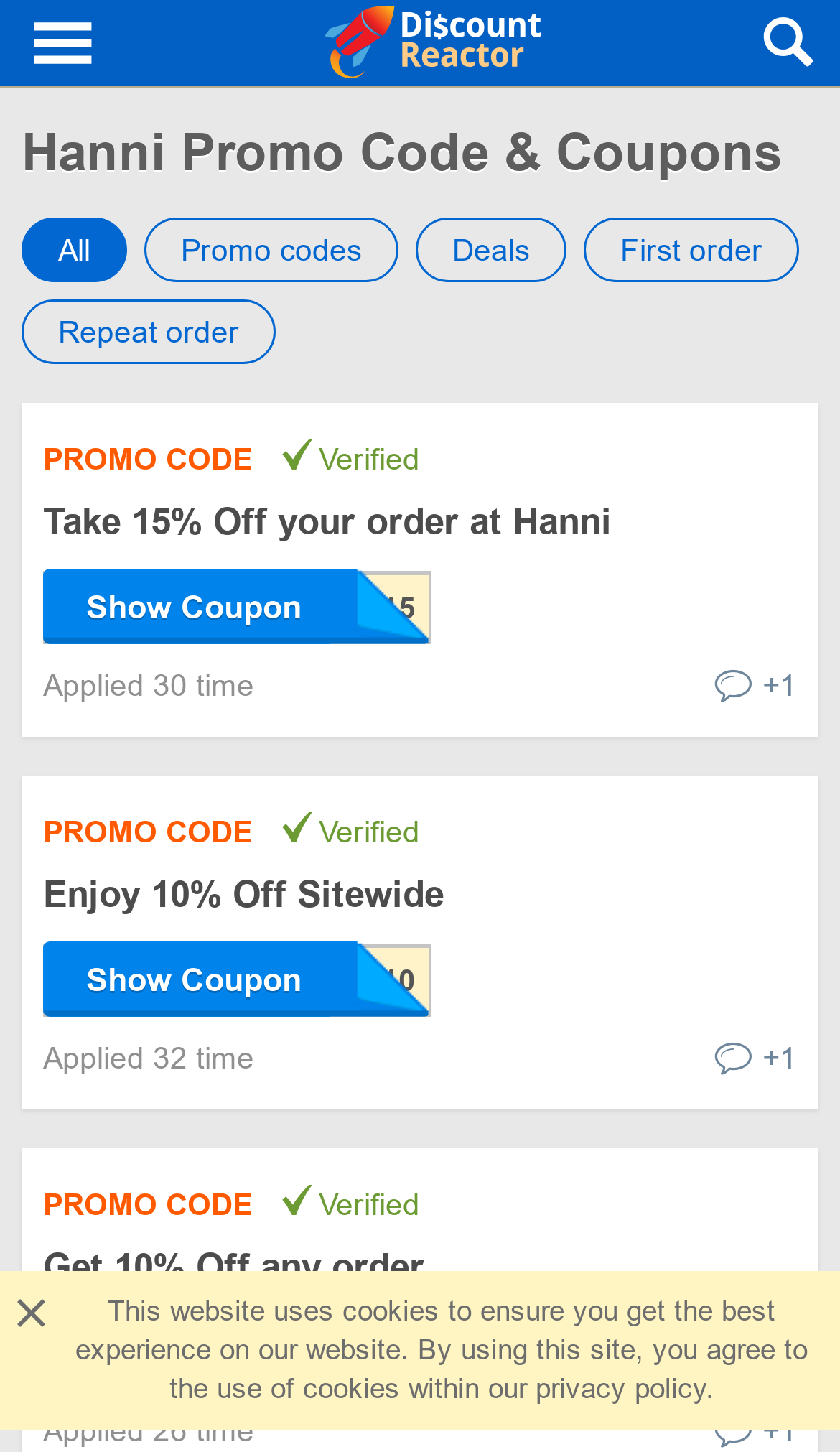Using details from the image, please answer the following question comprehensively:
What is the maximum discount offered?

I looked at the promo codes and discounts listed on the webpage and found that the maximum discount offered is 25%.